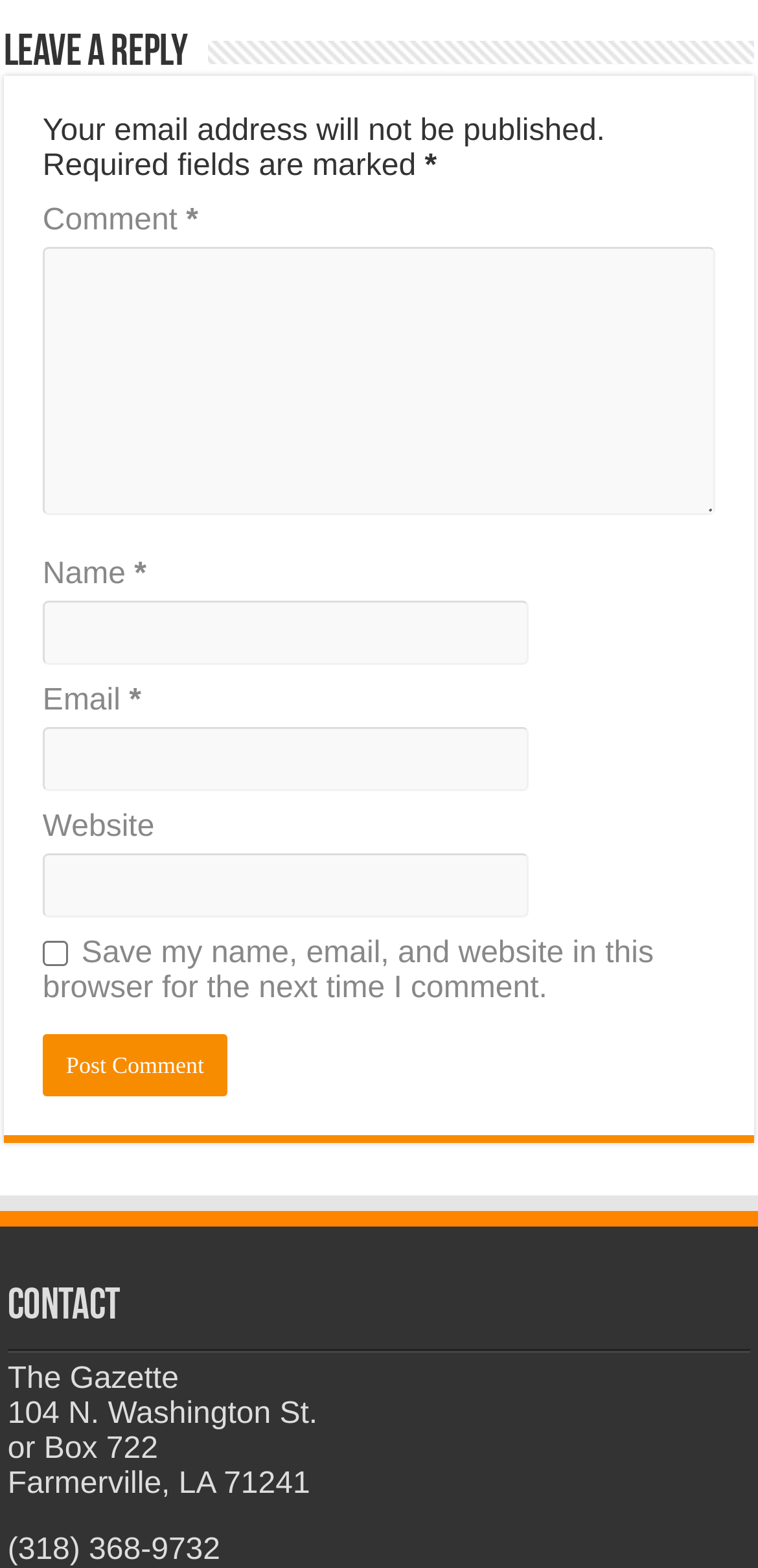What is the address of The Gazette?
Based on the image, answer the question with as much detail as possible.

The address of The Gazette is mentioned in the CONTACT section at the bottom of the webpage, which is '104 N. Washington St.' or 'Box 722, Farmerville, LA 71241'.